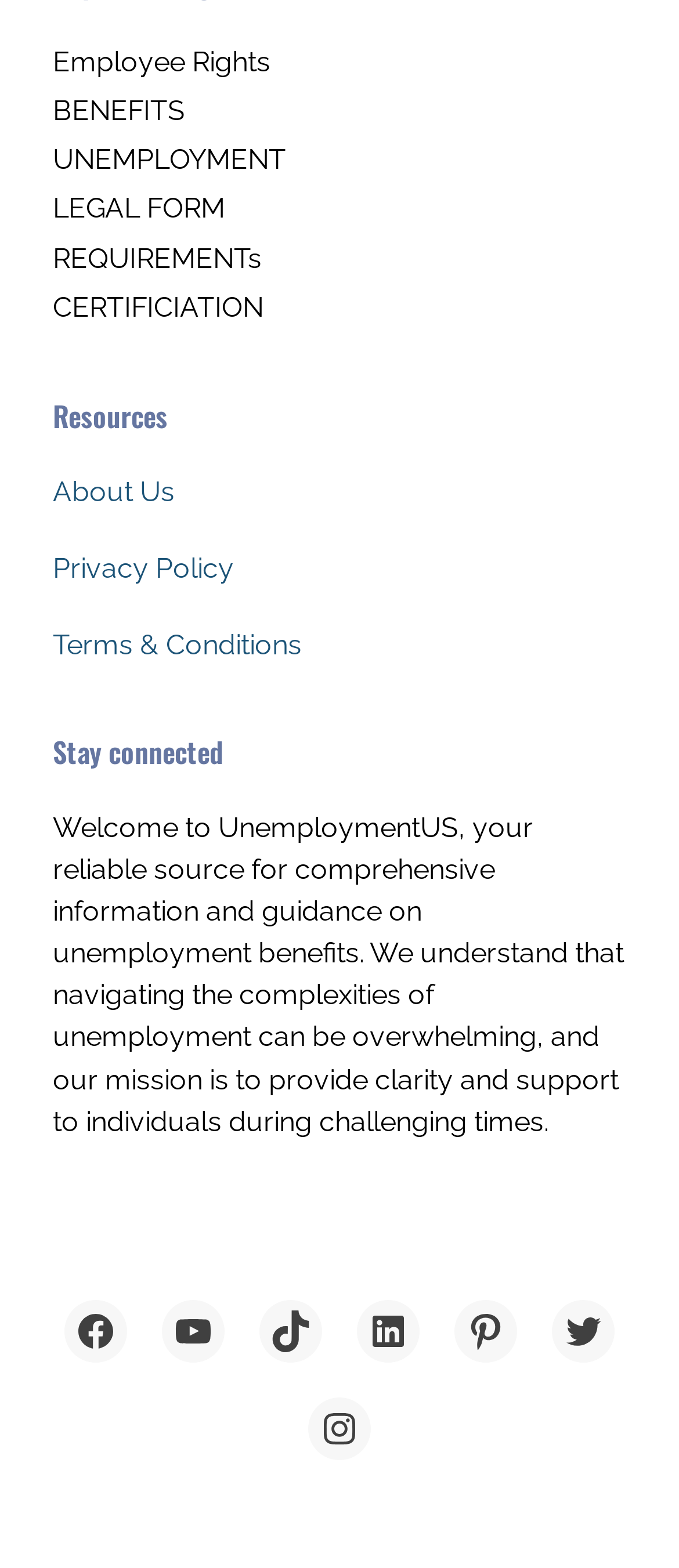Specify the bounding box coordinates of the element's area that should be clicked to execute the given instruction: "Follow on Facebook". The coordinates should be four float numbers between 0 and 1, i.e., [left, top, right, bottom].

[0.095, 0.829, 0.187, 0.869]